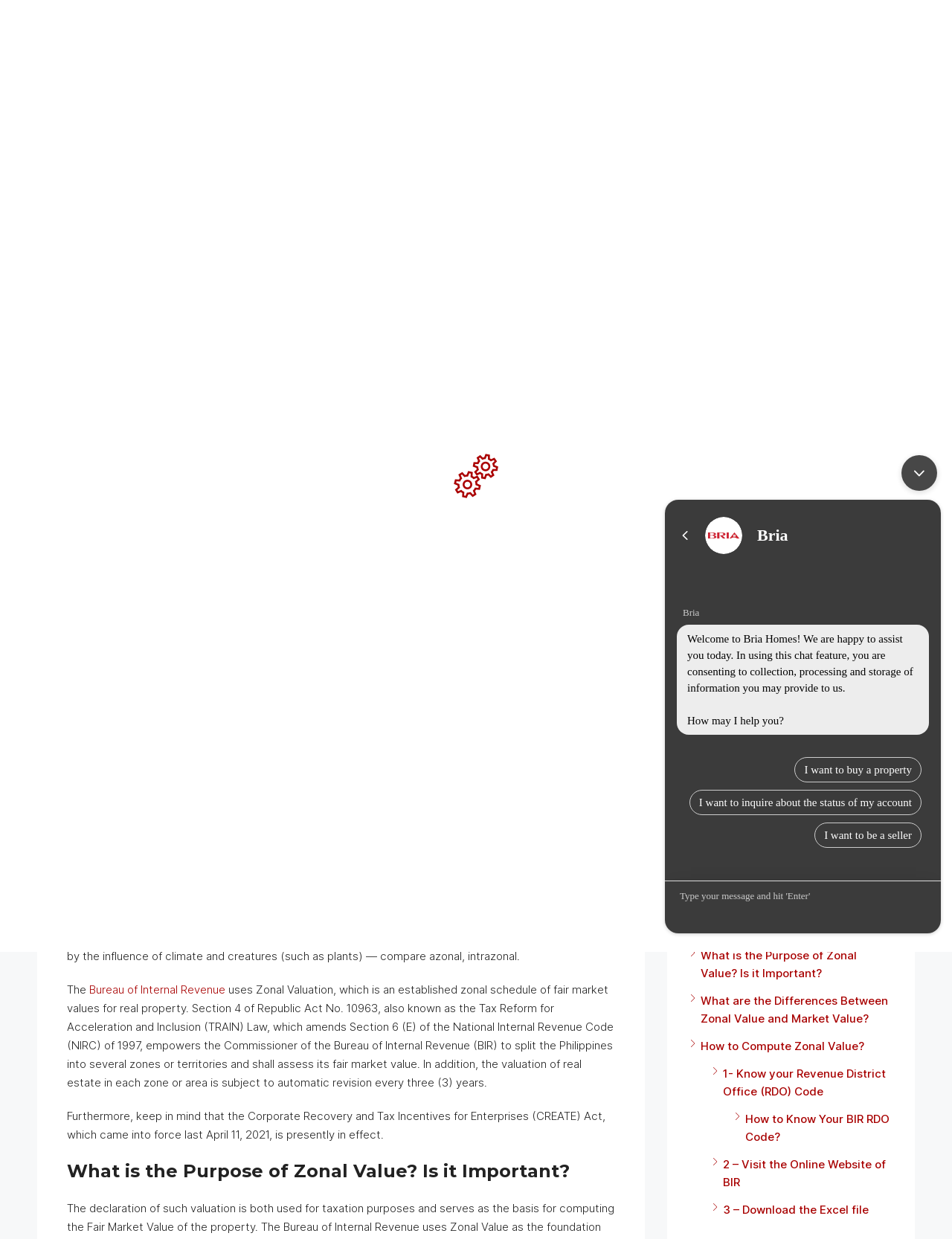Identify the bounding box coordinates for the element you need to click to achieve the following task: "Click the 'ABOUT US' link". The coordinates must be four float values ranging from 0 to 1, formatted as [left, top, right, bottom].

[0.36, 0.031, 0.438, 0.061]